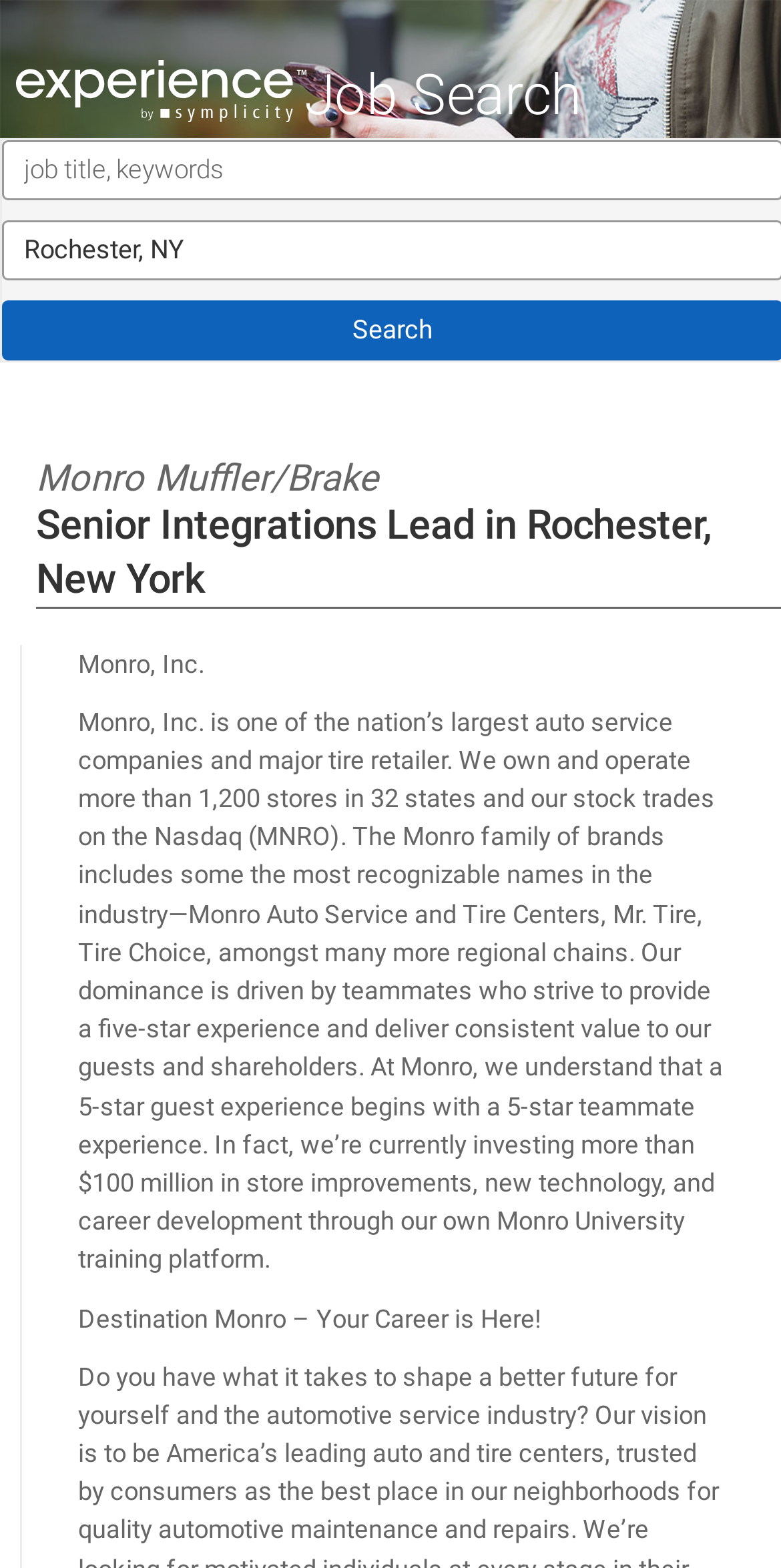What is the company name of the job posting?
Please use the image to provide an in-depth answer to the question.

By looking at the webpage, I found the company name 'Monro, Inc.' mentioned in the text 'Monro, Inc. is one of the nation’s largest auto service companies and major tire retailer.'